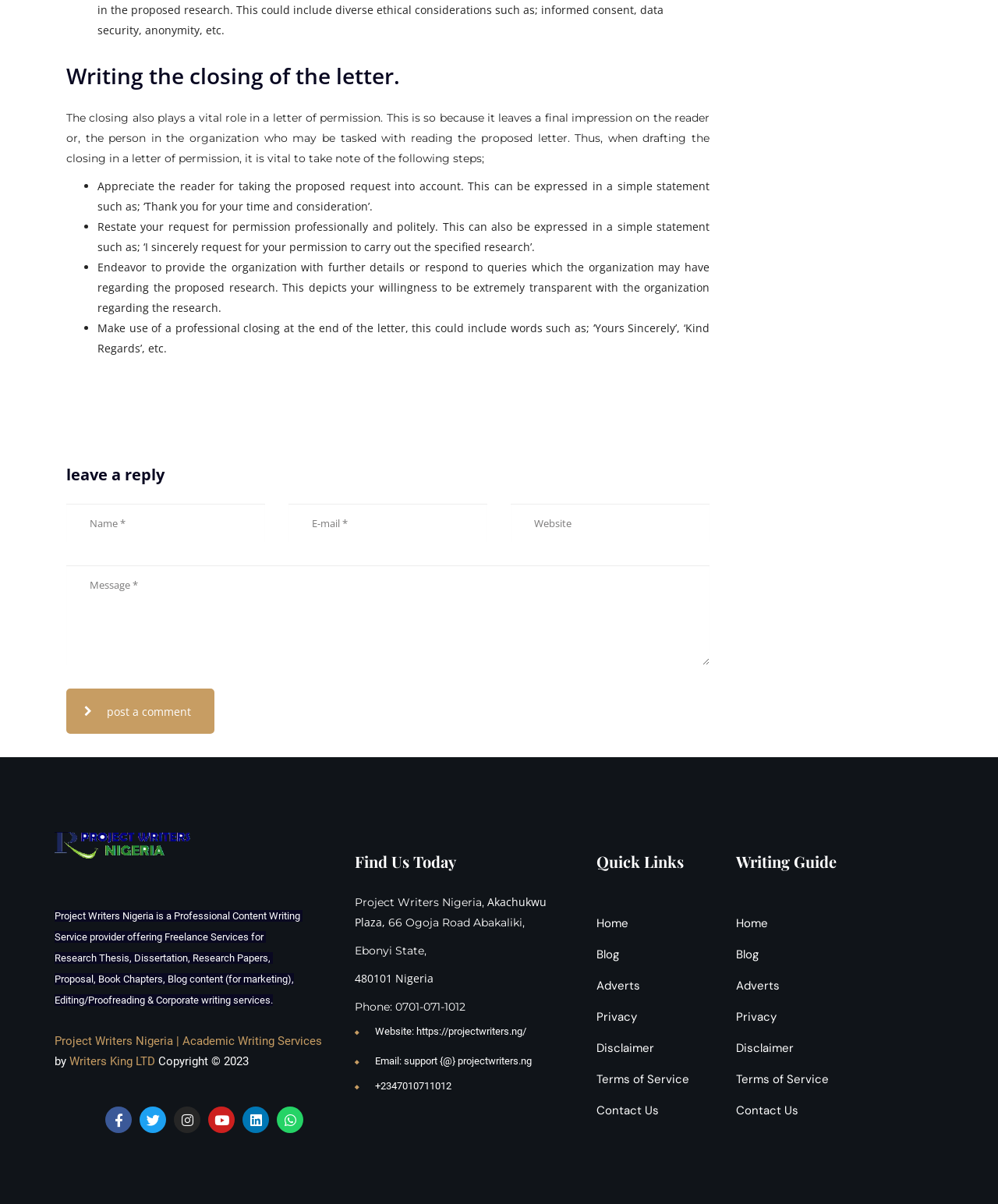Answer the following query with a single word or phrase:
What is the name of the organization offering academic project writing services?

Project Writers Nigeria